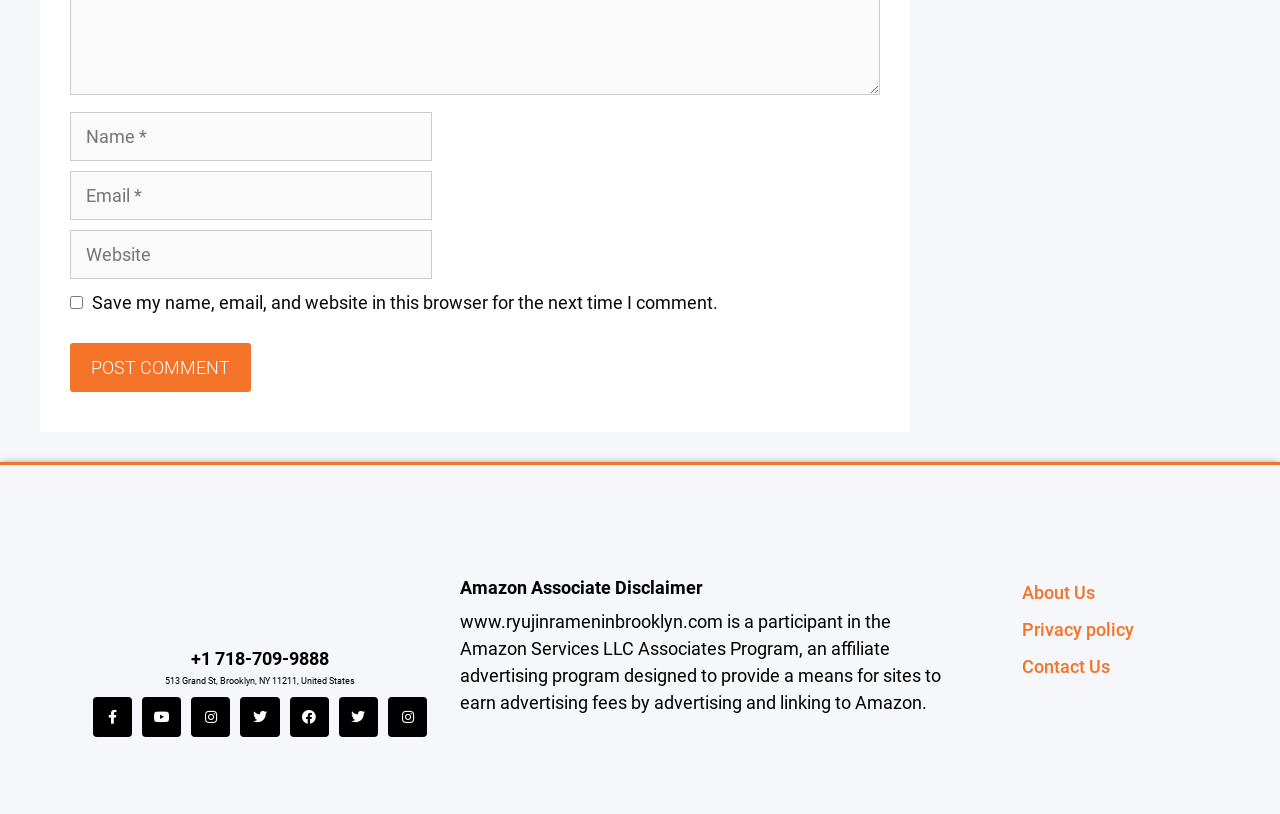How many social media links are there?
Please provide a single word or phrase answer based on the image.

5